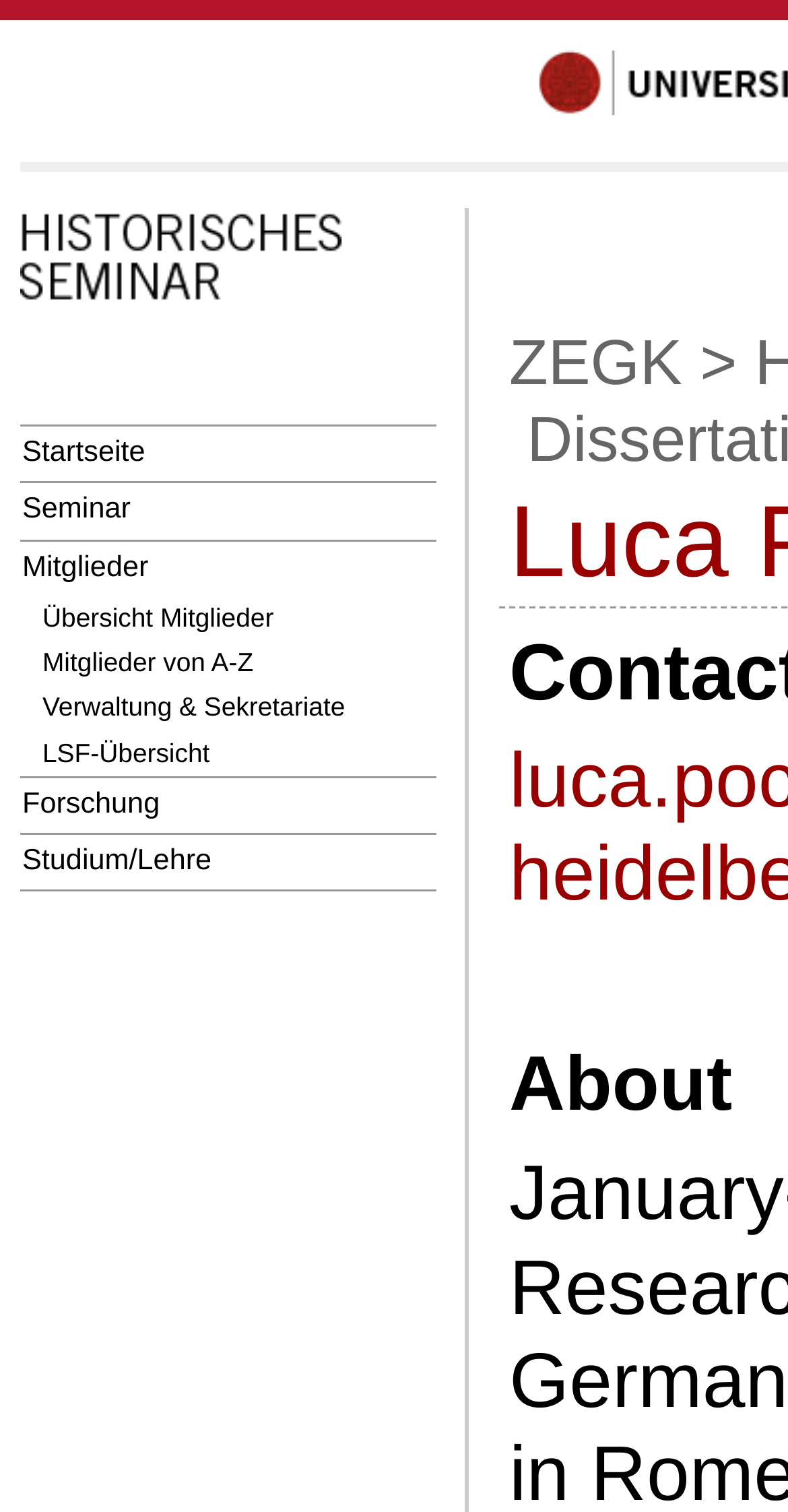What is the last link on the left side of the webpage? Look at the image and give a one-word or short phrase answer.

Studium/Lehre